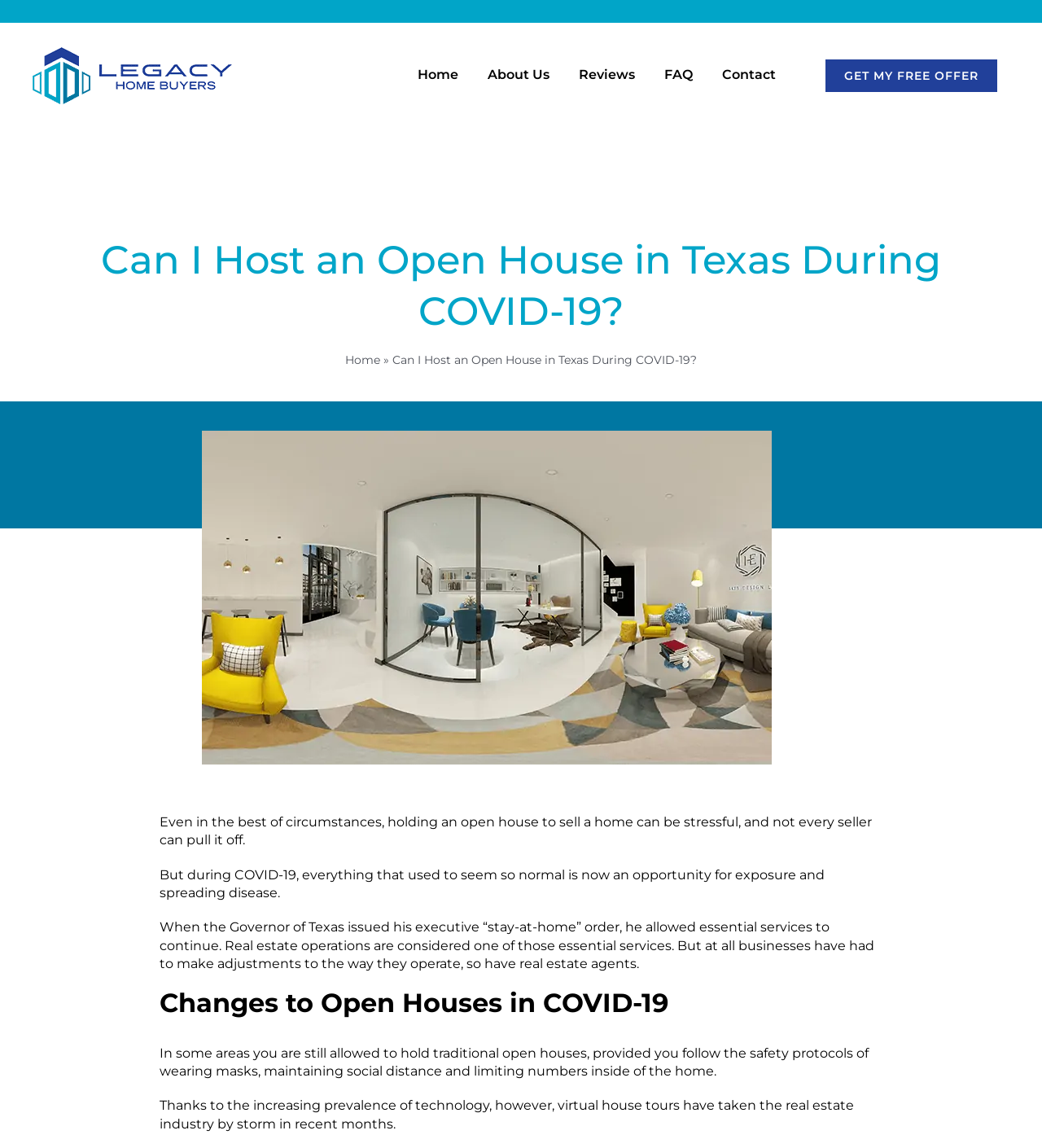Kindly determine the bounding box coordinates of the area that needs to be clicked to fulfill this instruction: "Read the blog".

None